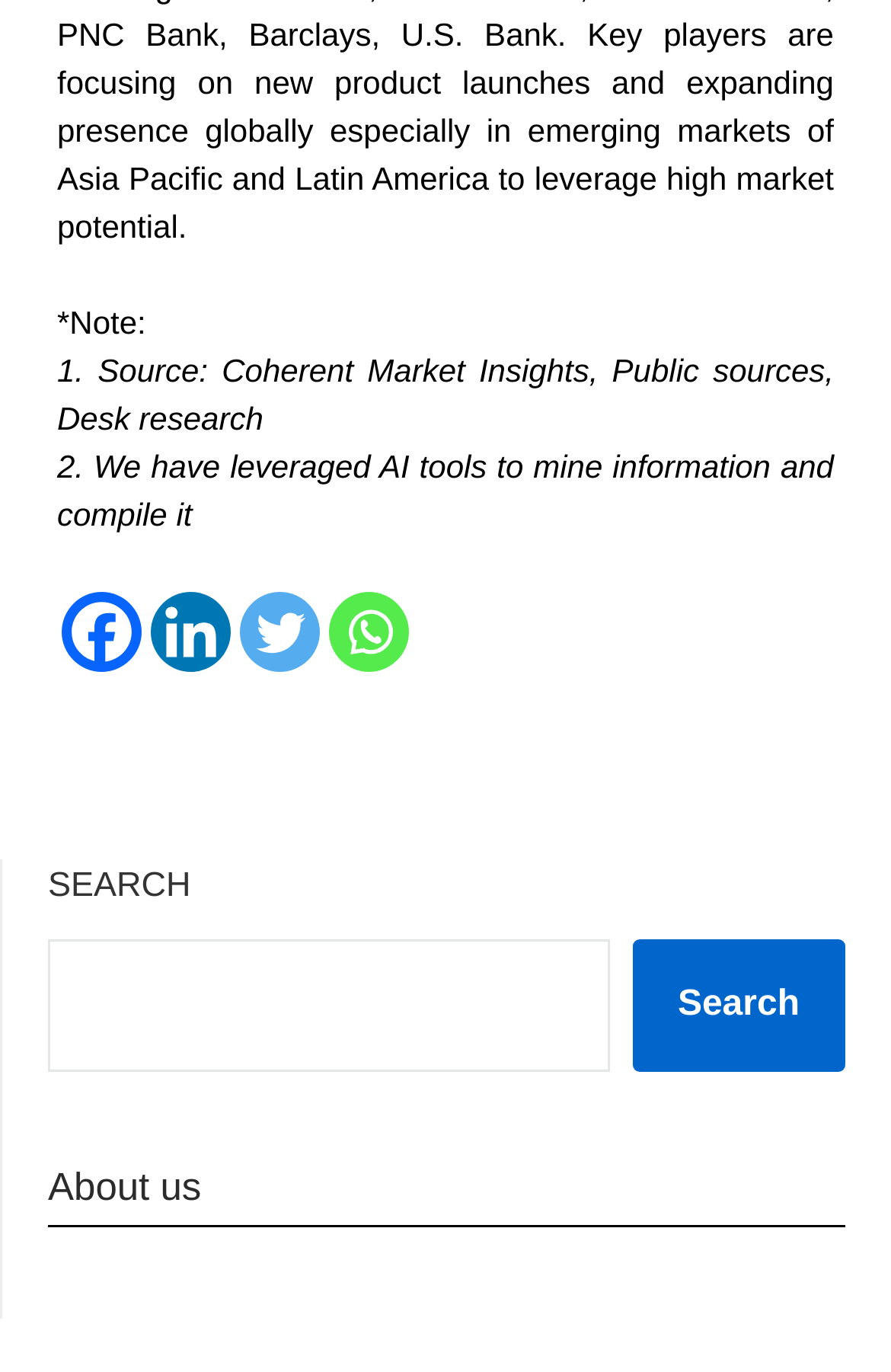Refer to the image and answer the question with as much detail as possible: What is the source of the information?

The source of the information is mentioned in the static text '1. Source: Coherent Market Insights, Public sources, Desk research' which is located at the top of the webpage.